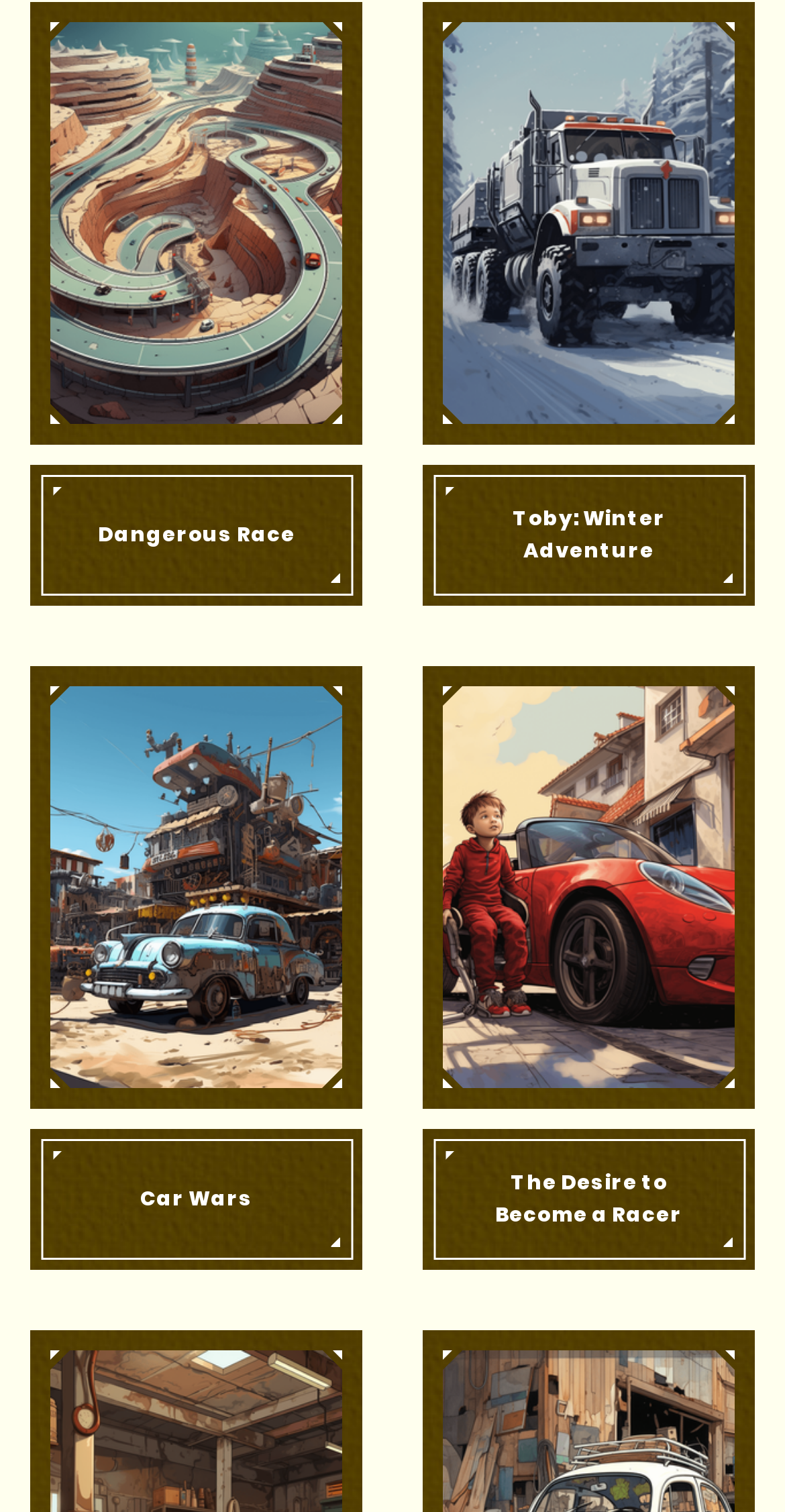Please respond in a single word or phrase: 
What is the theme of the story 'Car Wars'?

Car Tales